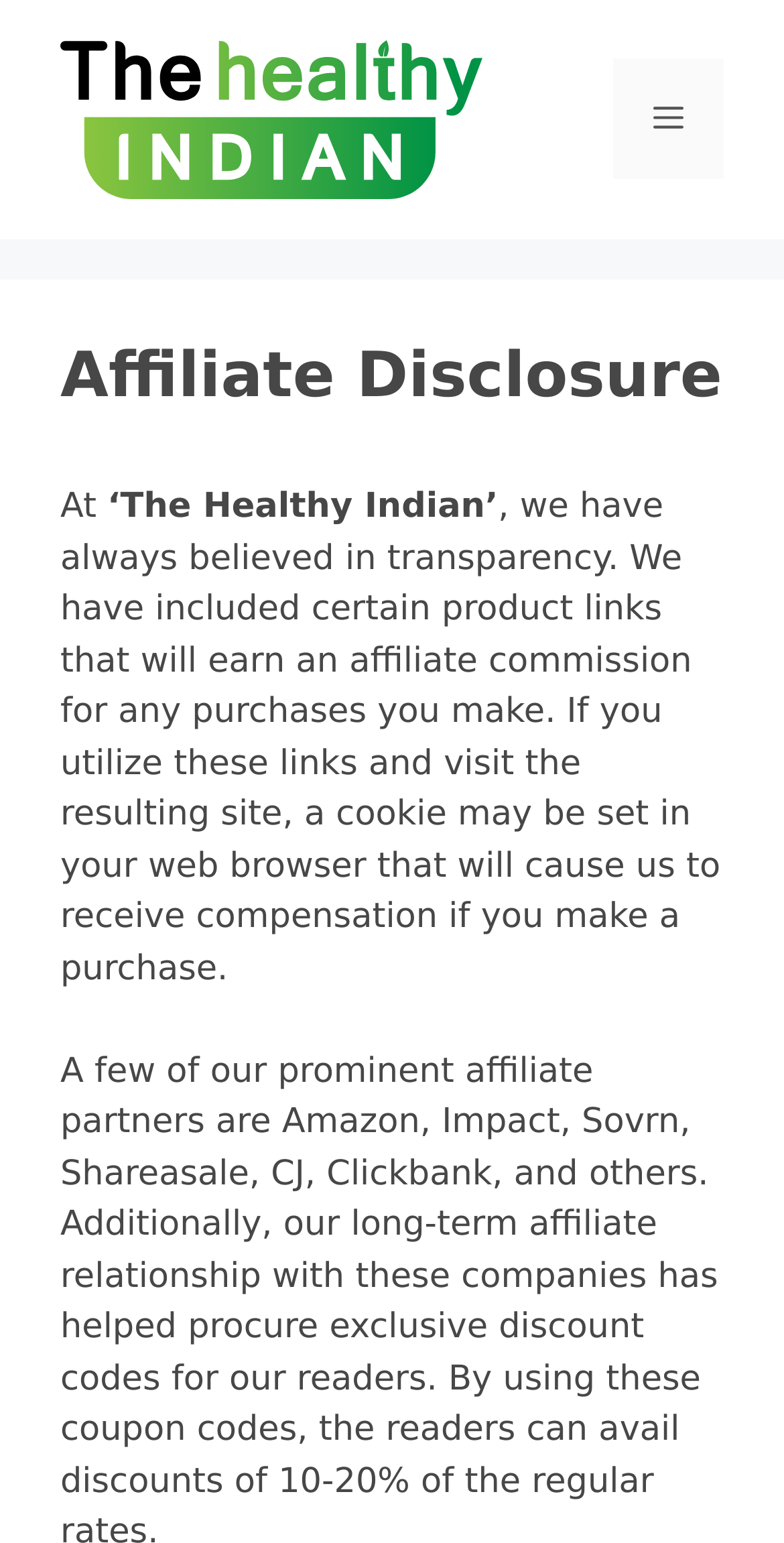Answer the question using only one word or a concise phrase: What is the purpose of the affiliate links?

To earn commission